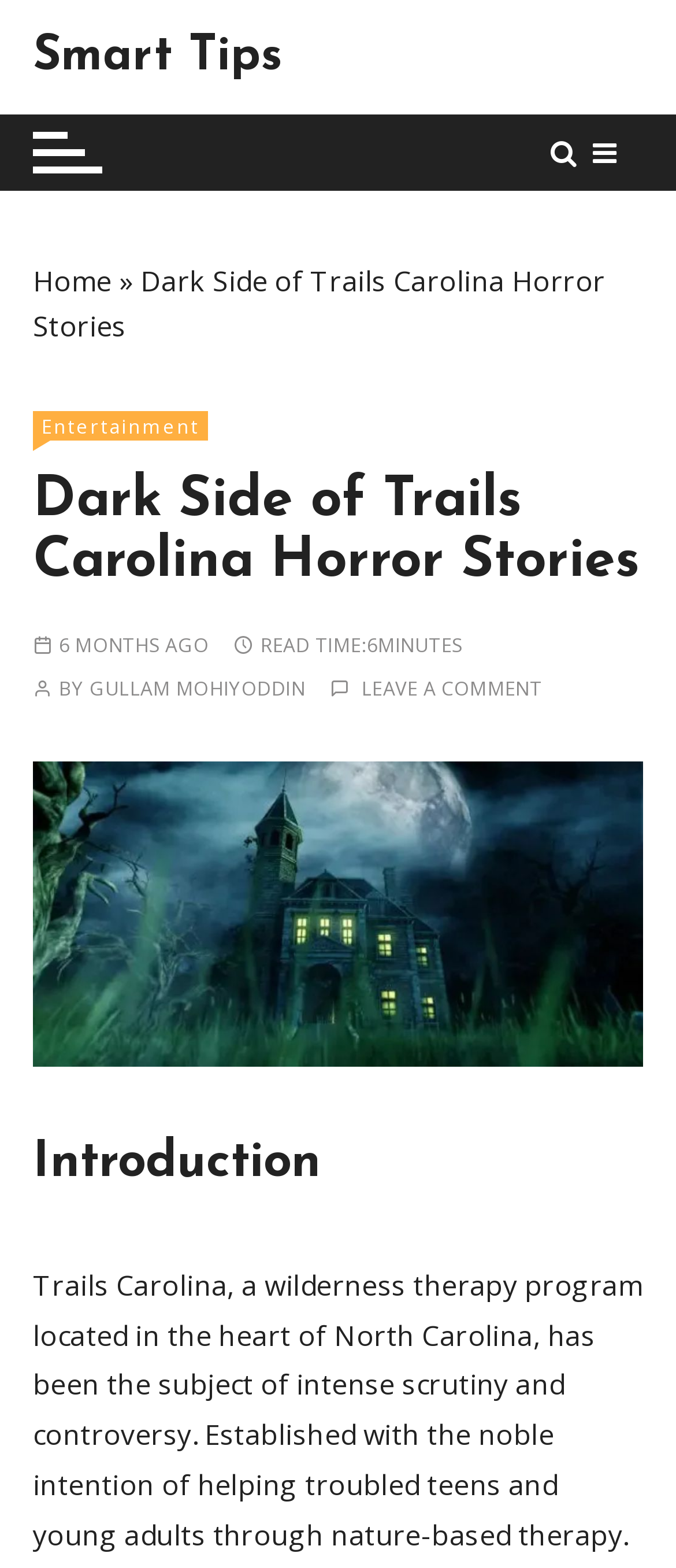Review the image closely and give a comprehensive answer to the question: What is the category of the article?

I determined the category of the article by looking at the link 'Entertainment' located at the top of the webpage, which suggests that the article belongs to the entertainment category.